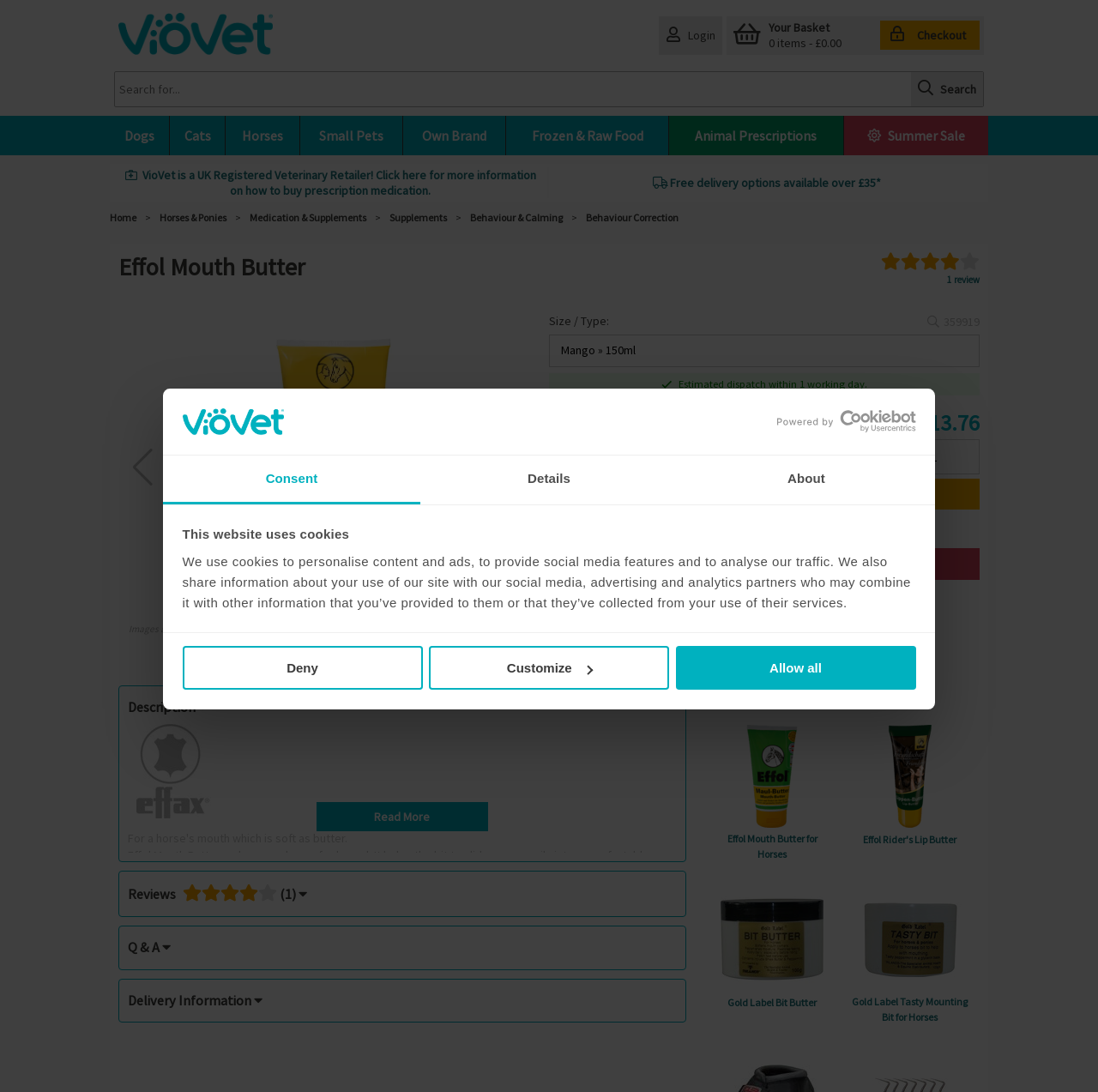Can you specify the bounding box coordinates of the area that needs to be clicked to fulfill the following instruction: "Add to basket"?

[0.5, 0.439, 0.892, 0.467]